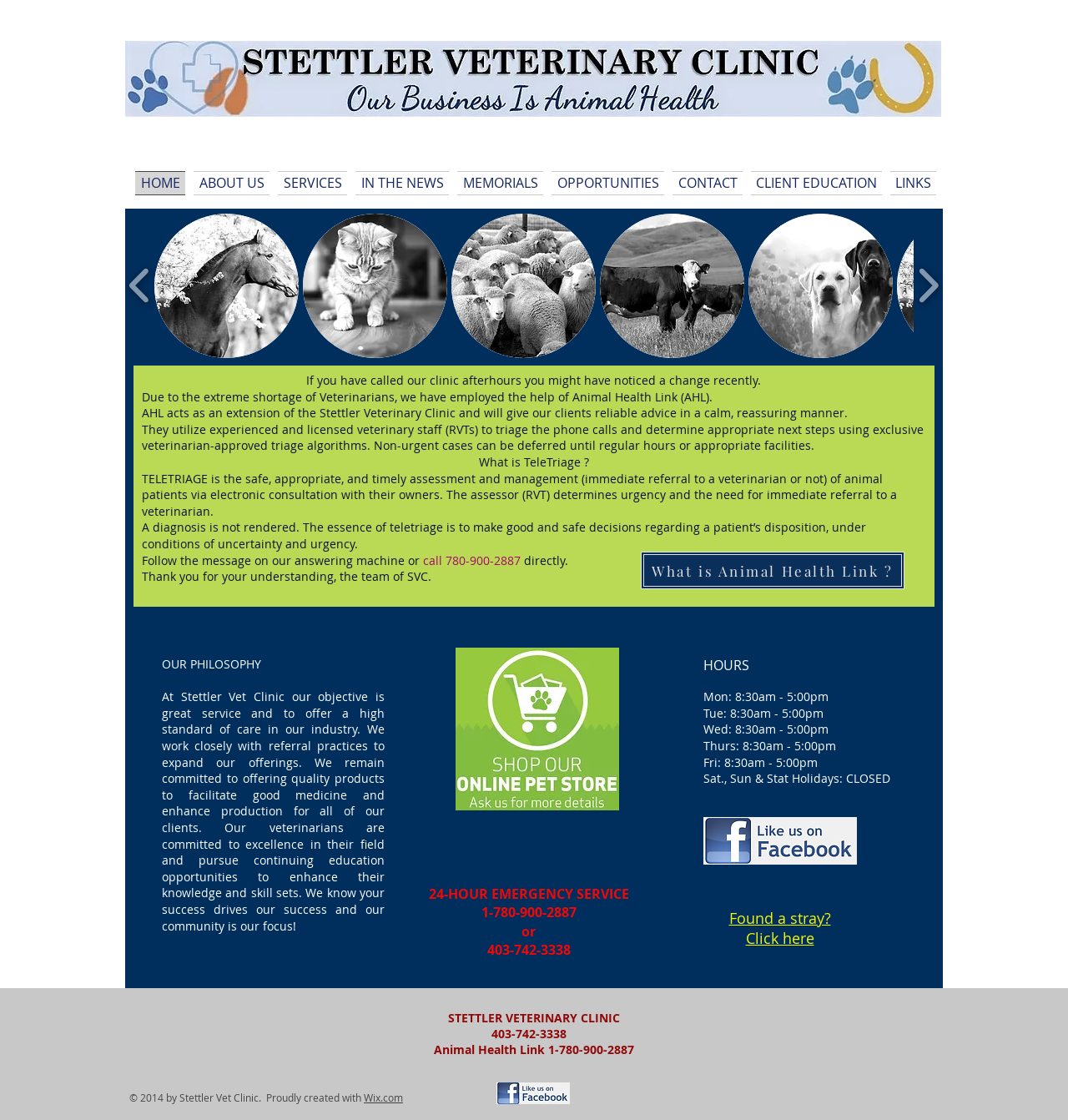Locate the bounding box coordinates of the element's region that should be clicked to carry out the following instruction: "Click the Found a stray? Click here link". The coordinates need to be four float numbers between 0 and 1, i.e., [left, top, right, bottom].

[0.682, 0.811, 0.778, 0.847]